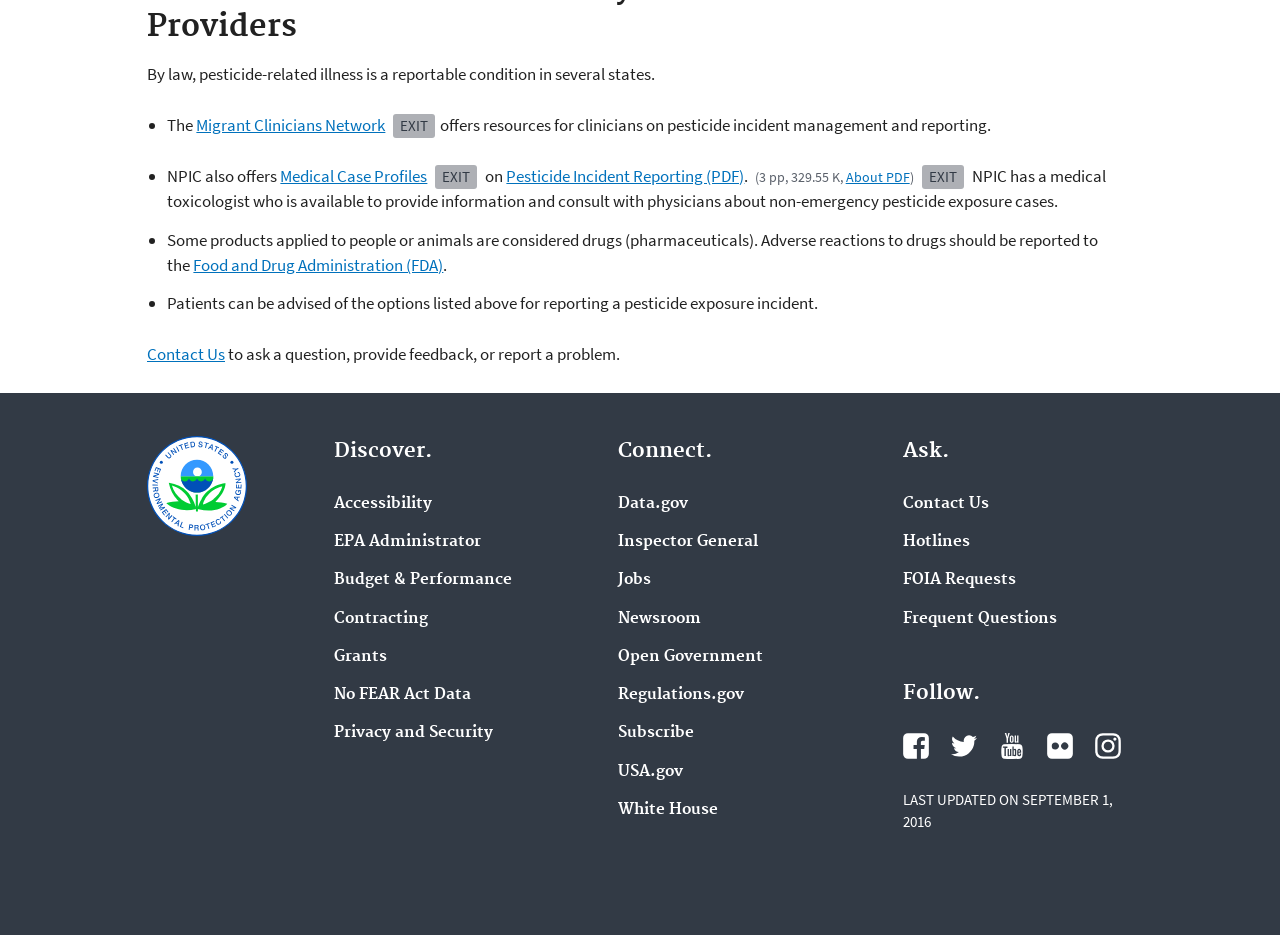Provide a short answer to the following question with just one word or phrase: What is the role of NPIC's medical toxicologist?

provide information and consult